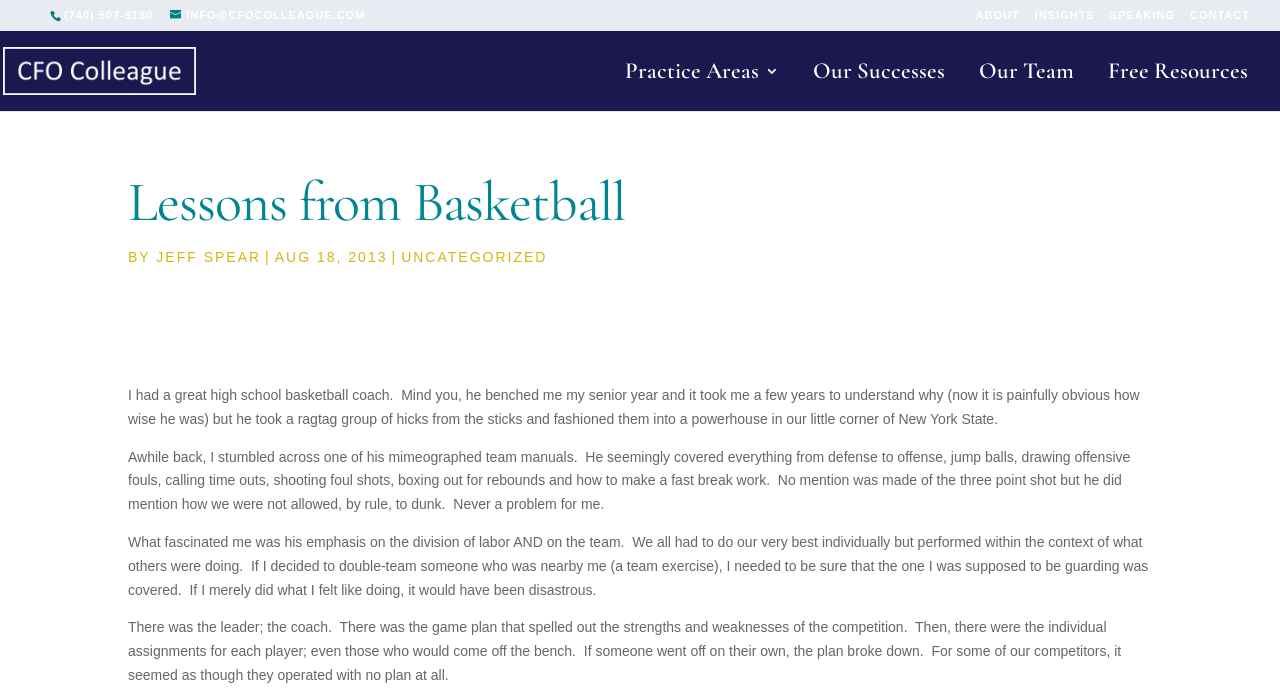Using details from the image, please answer the following question comprehensively:
What is the date of the article?

I found the date of the article by looking at the static text element with the bounding box coordinates [0.215, 0.359, 0.303, 0.382]. The text content of this element is 'AUG 18, 2013', which is the date of the article.